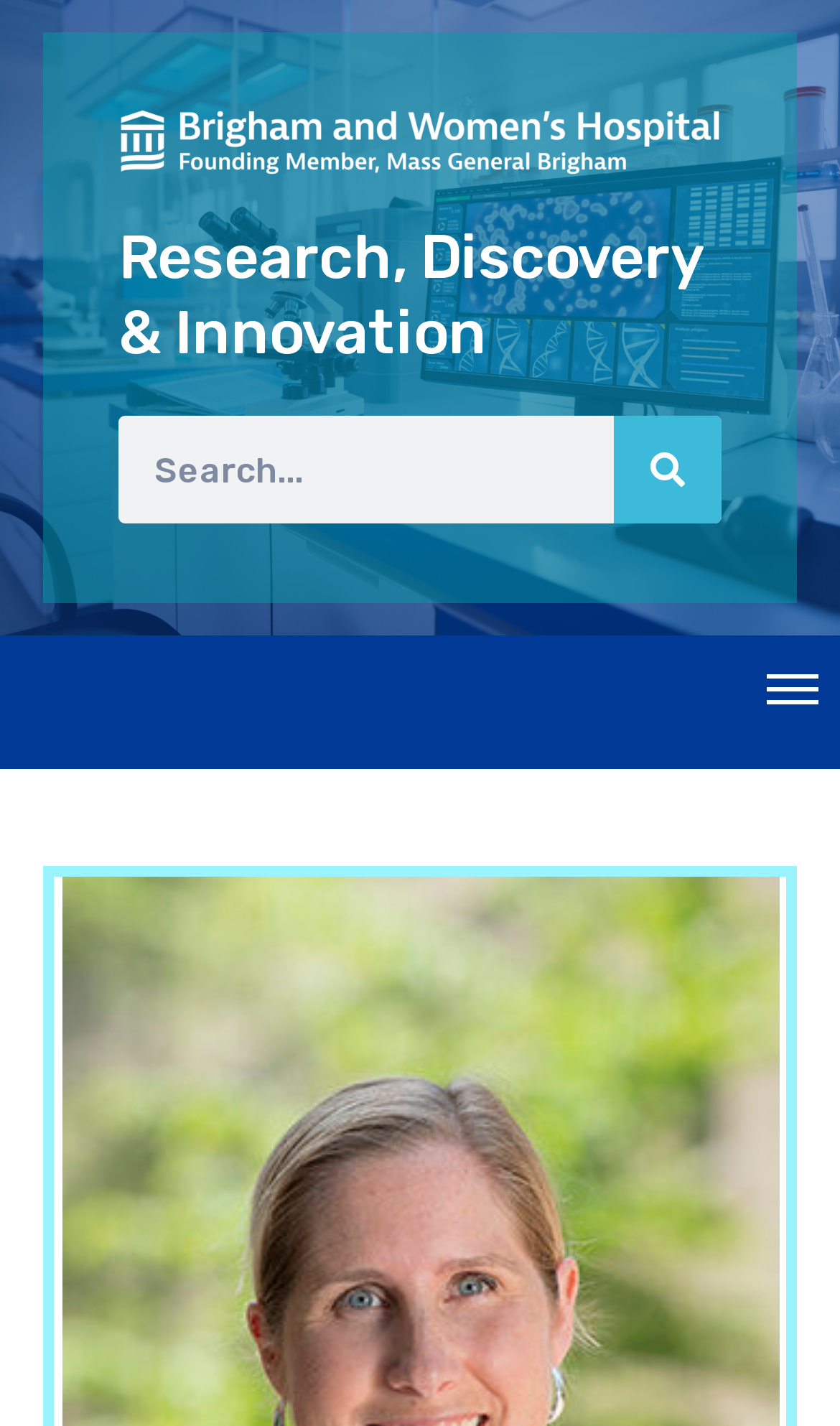Determine the bounding box coordinates for the UI element with the following description: "Research, Discovery & Innovation". The coordinates should be four float numbers between 0 and 1, represented as [left, top, right, bottom].

[0.141, 0.156, 0.836, 0.259]